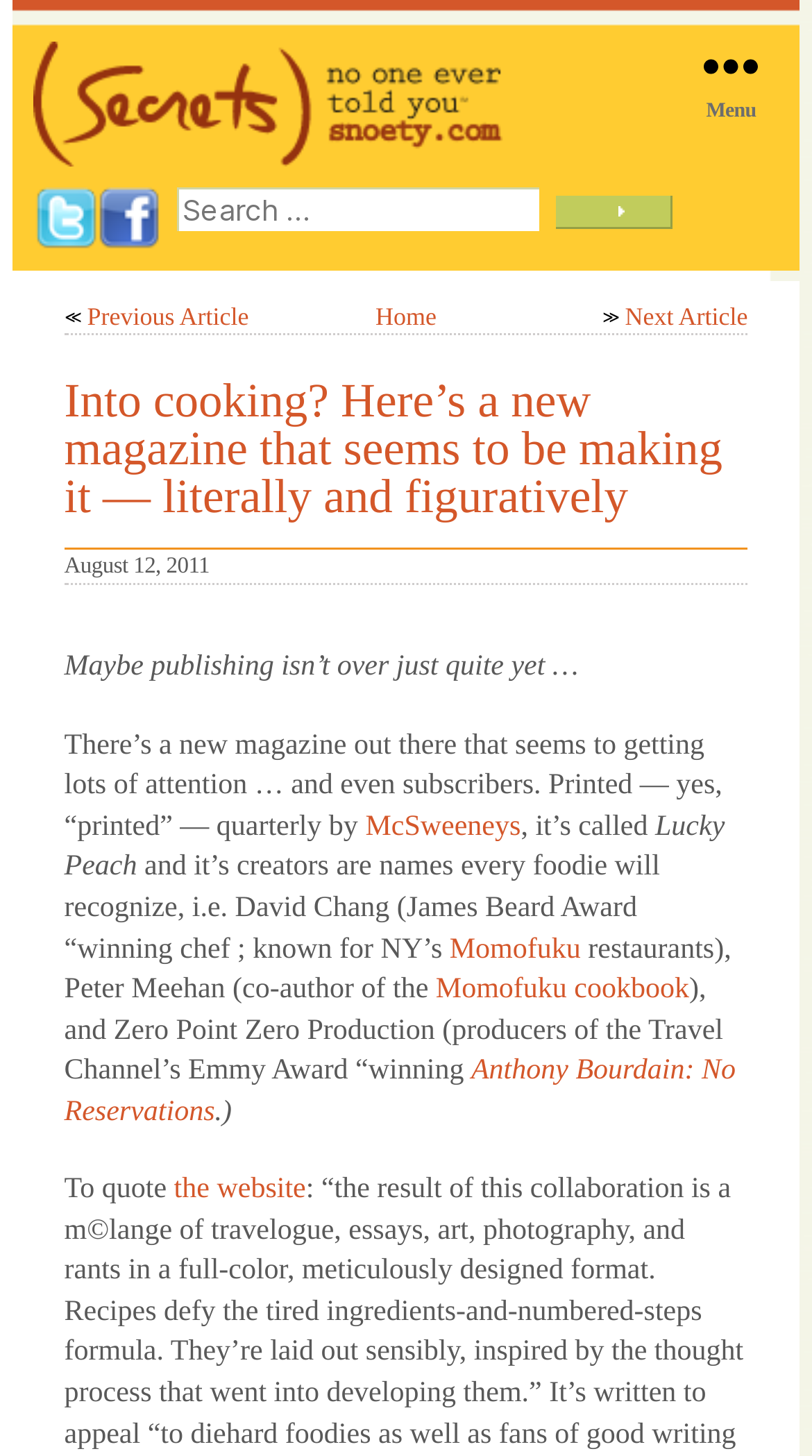Give the bounding box coordinates for the element described by: "name="your-name" placeholder="Full Name*"".

None